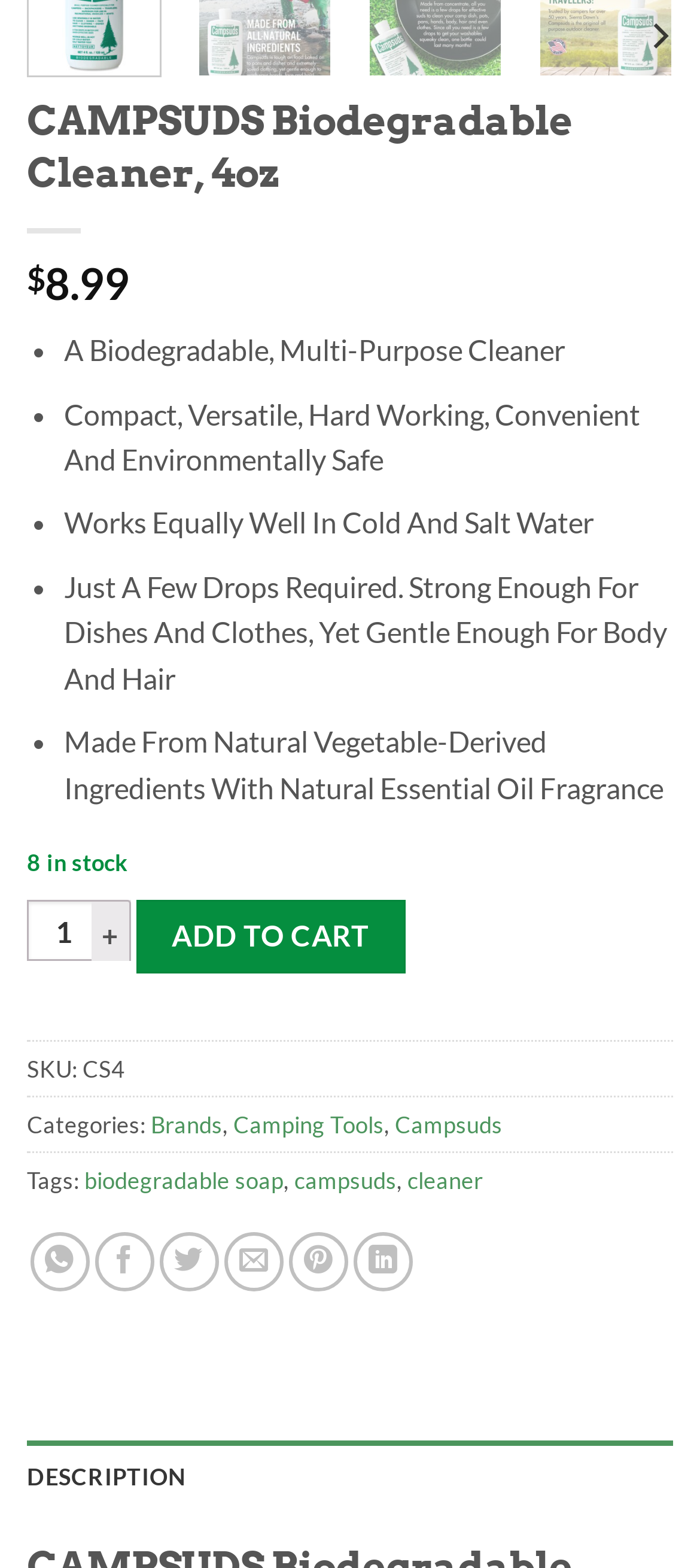Based on the image, provide a detailed response to the question:
What is the price of the product?

The price of the product is obtained from the static text elements with the text '$' and '8.99' which are located next to each other on the webpage.